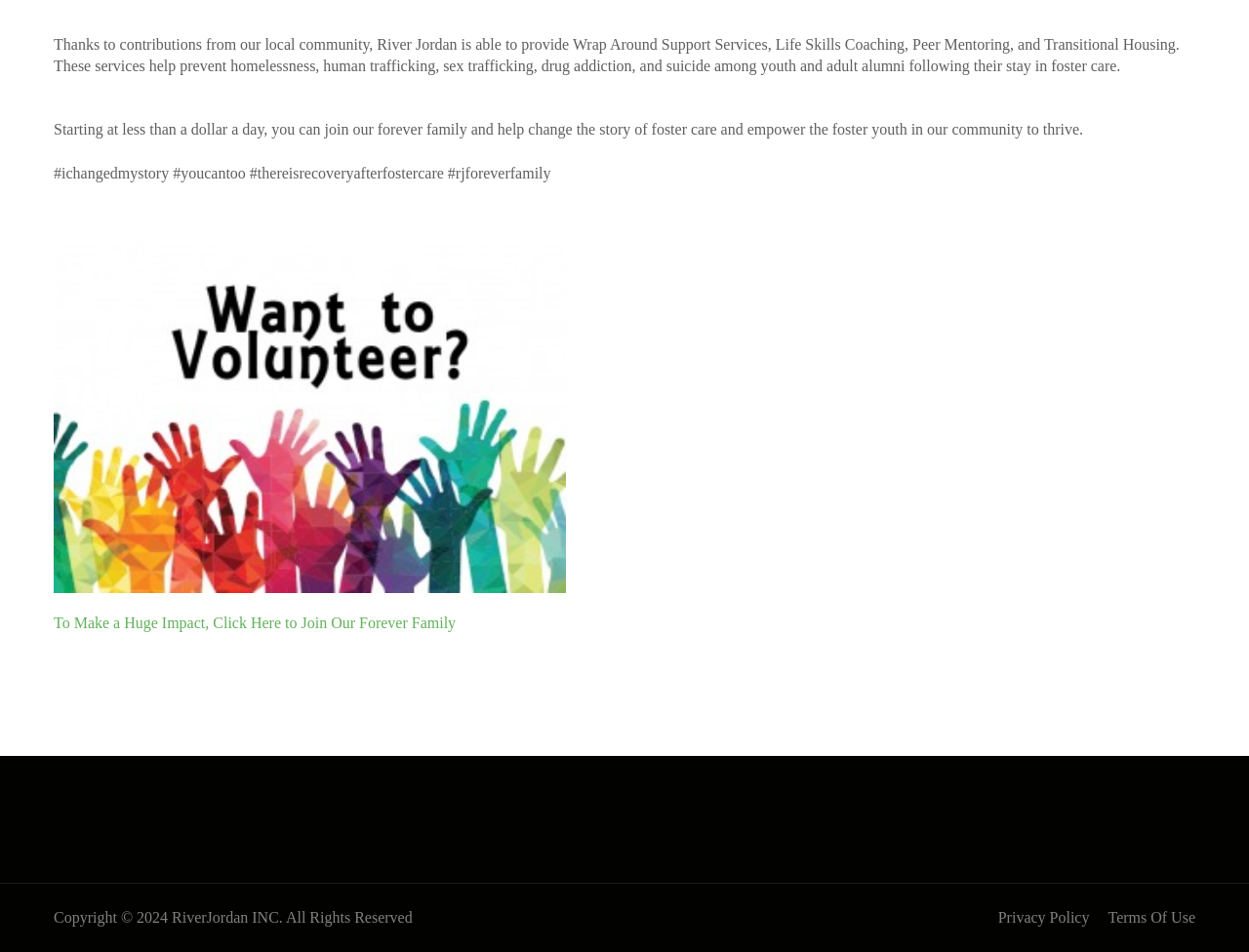How much does it cost to join the forever family?
Based on the image, answer the question with a single word or brief phrase.

Less than a dollar a day